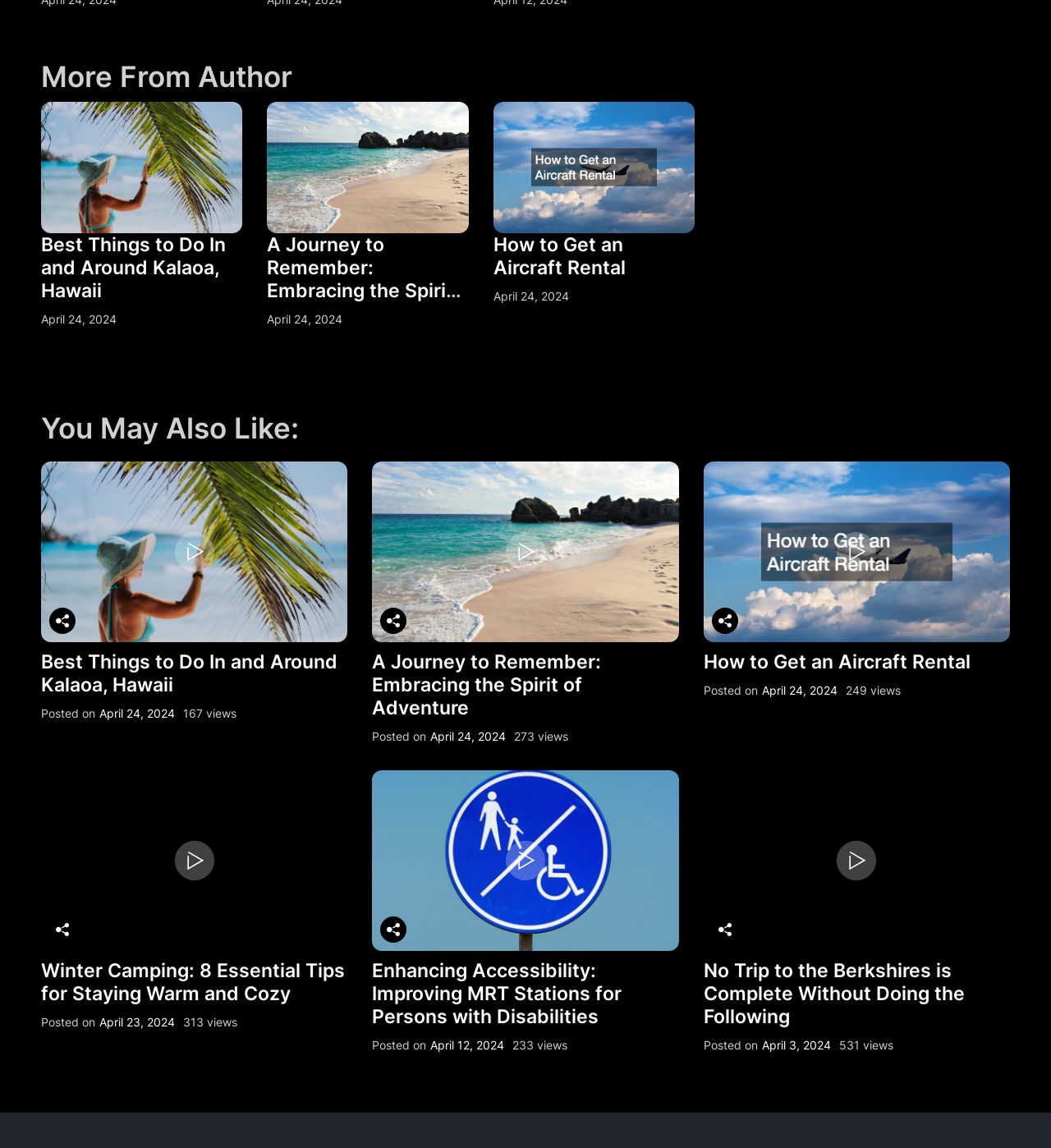How many views does the third article have?
Based on the image content, provide your answer in one word or a short phrase.

249 views